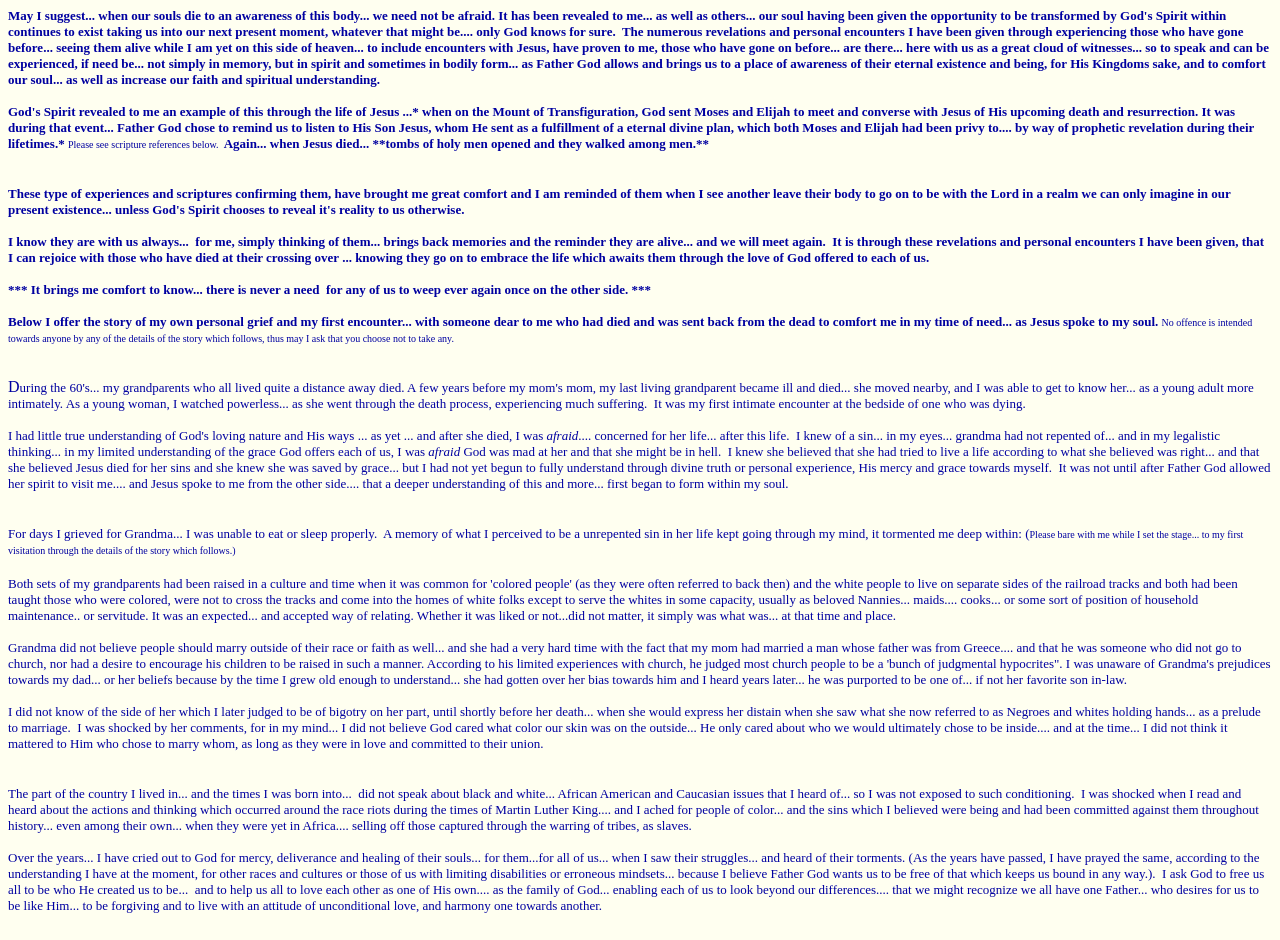Provide a comprehensive description of the webpage.

This webpage appears to be a personal reflection or testimony about the author's experience with grief, faith, and personal growth. The page is dominated by a large block of text, which is divided into several paragraphs.

At the top of the page, there is a brief introduction that sets the tone for the rest of the content. The text is centered and reads, "Please see scripture references below." This is followed by a short paragraph that mentions the author's experience with the death of a loved one and their subsequent encounter with the deceased.

The main body of the text is a personal narrative that explores the author's emotional journey after the loss of their grandmother. The author shares their feelings of grief, guilt, and concern for their grandmother's salvation. They also reflect on their own limited understanding of God's grace and mercy at the time.

As the narrative unfolds, the author delves into their grandmother's backstory, including her prejudices and biases. The author shares their own reactions to these revelations and how they grappled with their own beliefs and values.

Throughout the text, there are several themes that emerge, including the importance of forgiveness, unconditional love, and recognizing the humanity and dignity of all people, regardless of their race, culture, or background. The author's writing is introspective and conversational, with a strong emphasis on their personal growth and spiritual development.

In terms of layout, the text is arranged in a linear fashion, with each paragraph building on the previous one to create a cohesive narrative. There are no images or other visual elements on the page, which allows the reader to focus solely on the author's words and reflections.